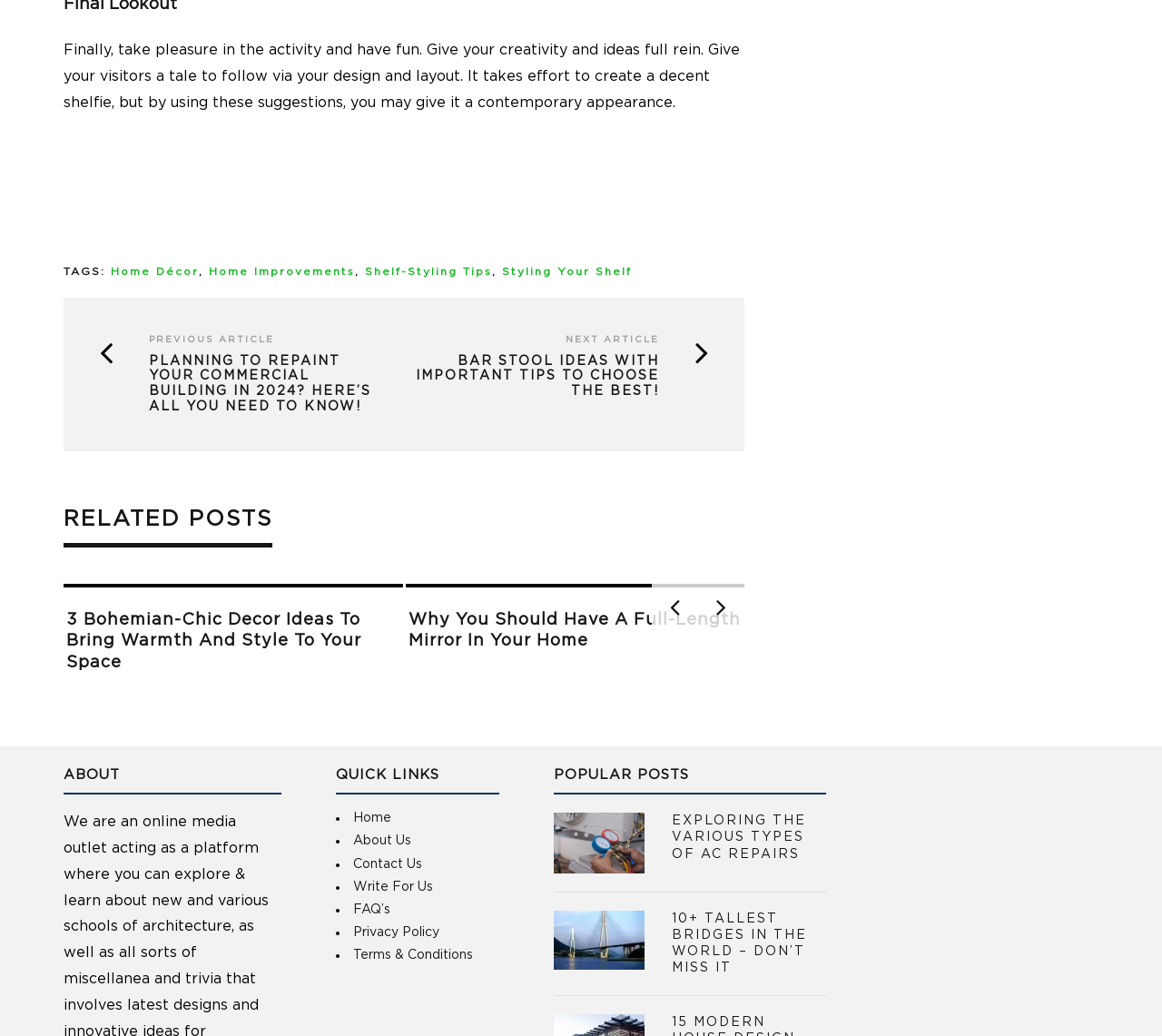Please find the bounding box coordinates of the clickable region needed to complete the following instruction: "Visit the 'About Us' page". The bounding box coordinates must consist of four float numbers between 0 and 1, i.e., [left, top, right, bottom].

[0.304, 0.806, 0.354, 0.818]